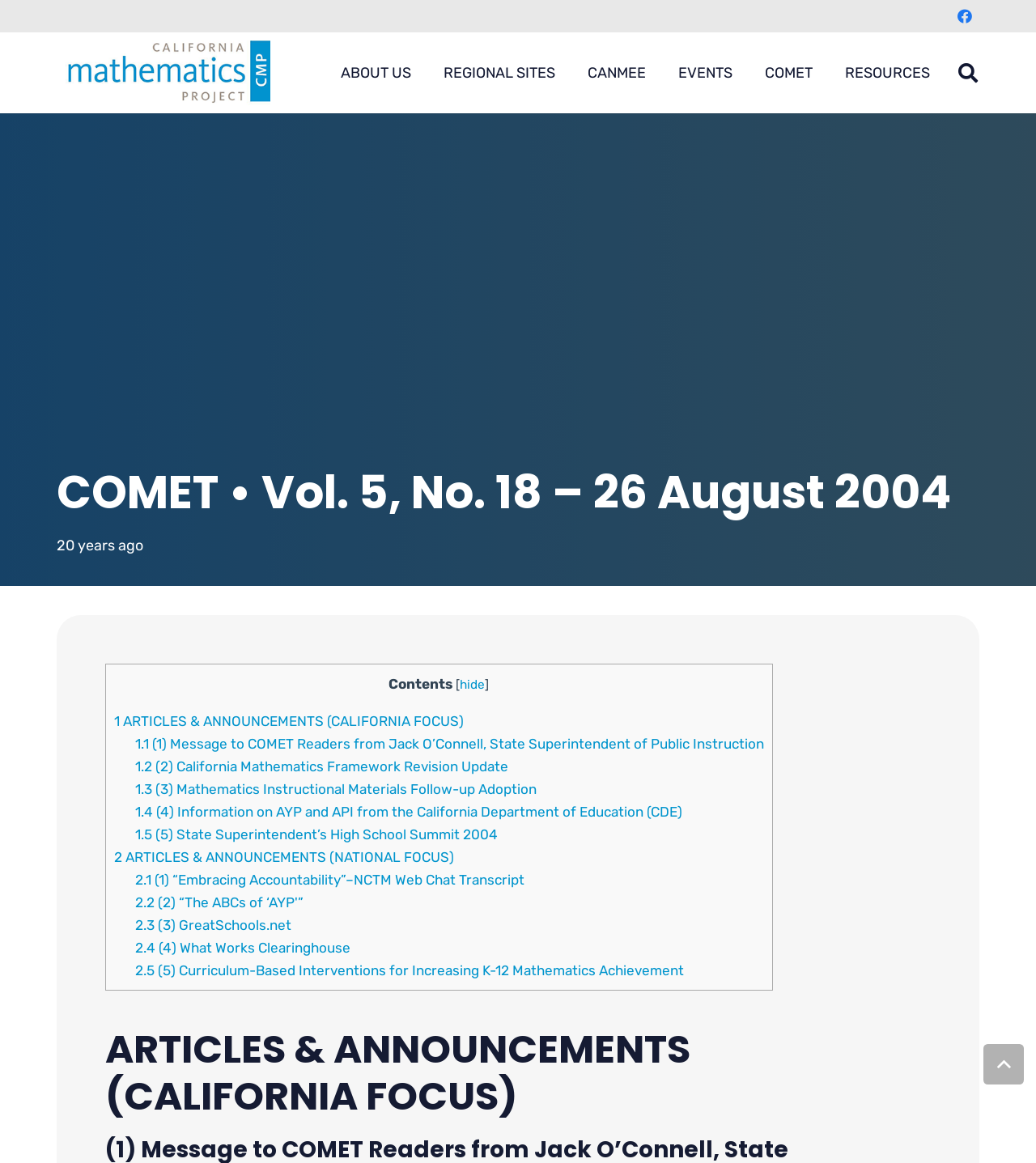How many buttons are there on the webpage?
Refer to the image and provide a thorough answer to the question.

I counted the buttons on the webpage, which are 'Search', 'Close', and 'Back to top'. There are 3 buttons in total.